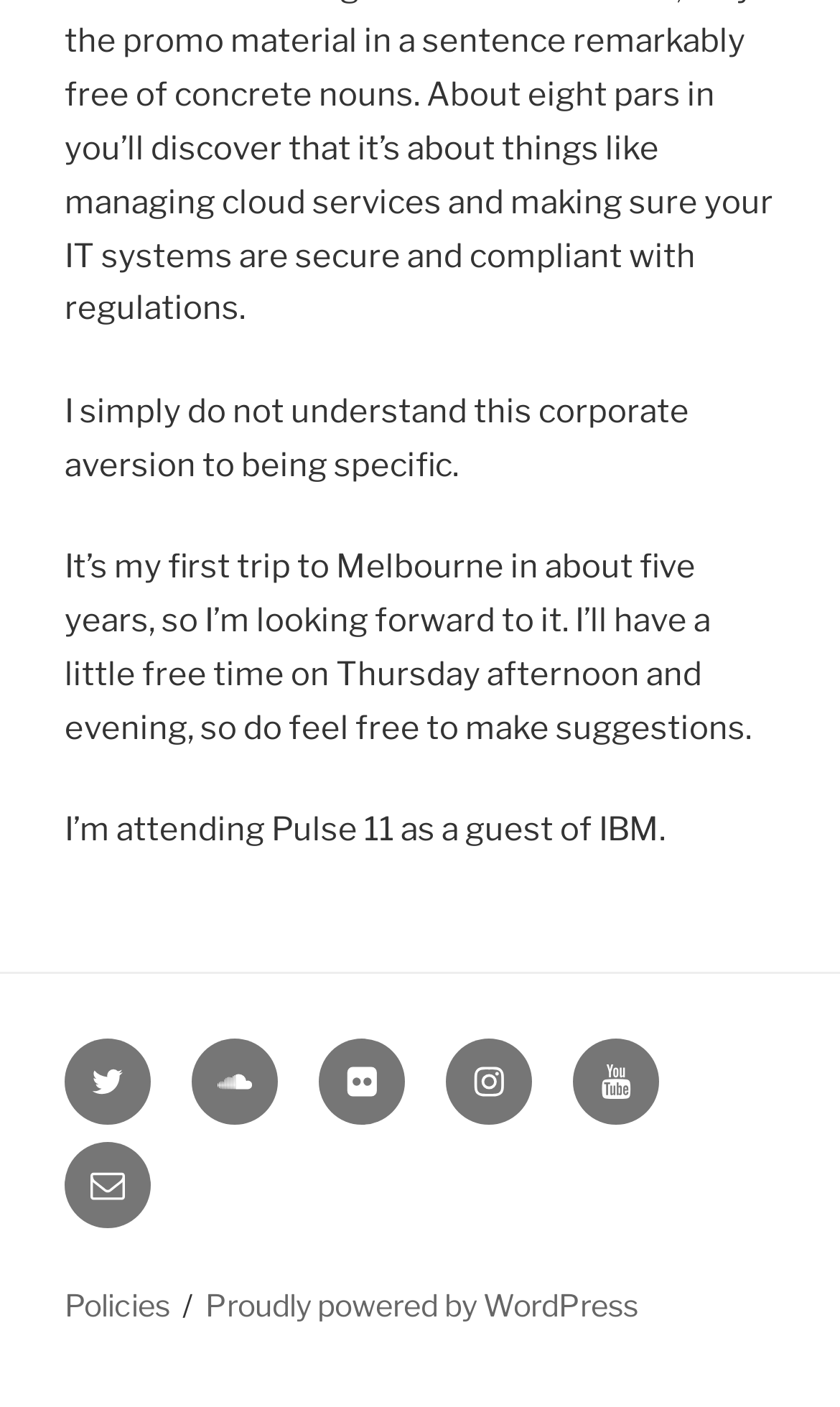Provide the bounding box coordinates for the UI element described in this sentence: "Proudly powered by WordPress". The coordinates should be four float values between 0 and 1, i.e., [left, top, right, bottom].

[0.245, 0.914, 0.76, 0.94]